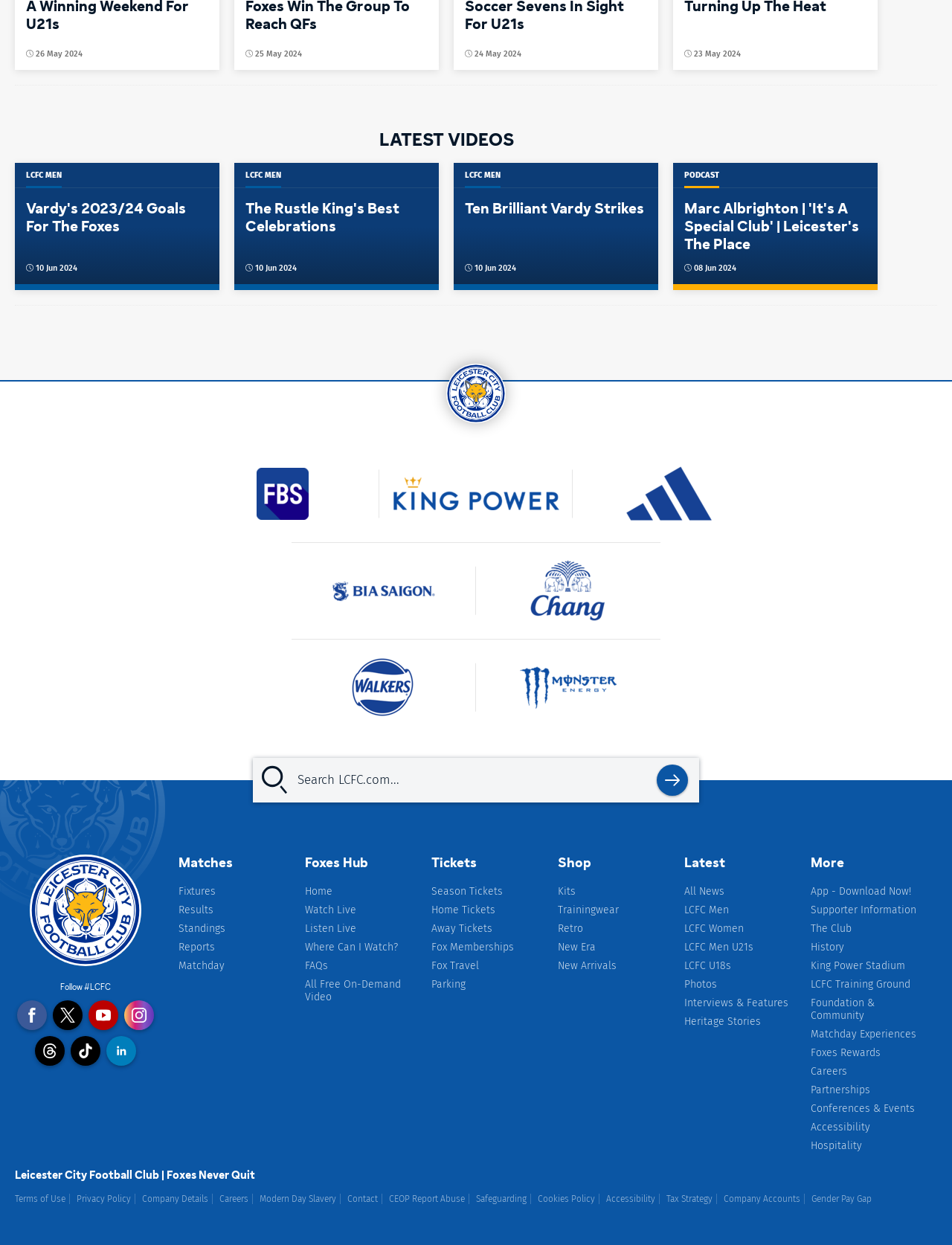Based on the description "Accessibility", find the bounding box of the specified UI element.

[0.852, 0.901, 0.977, 0.911]